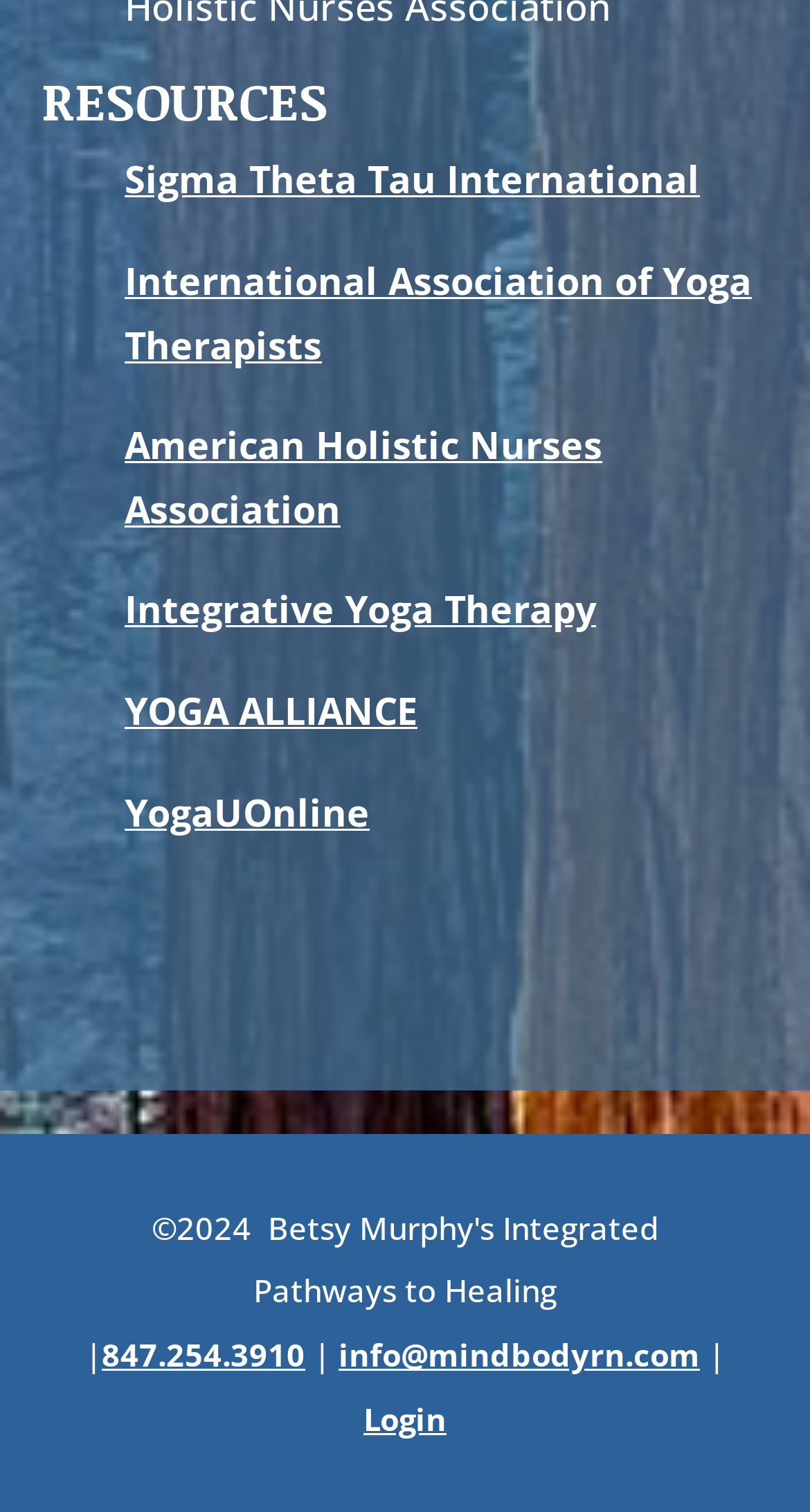Using the format (top-left x, top-left y, bottom-right x, bottom-right y), provide the bounding box coordinates for the described UI element. All values should be floating point numbers between 0 and 1: YogaUOnline

[0.154, 0.52, 0.456, 0.553]